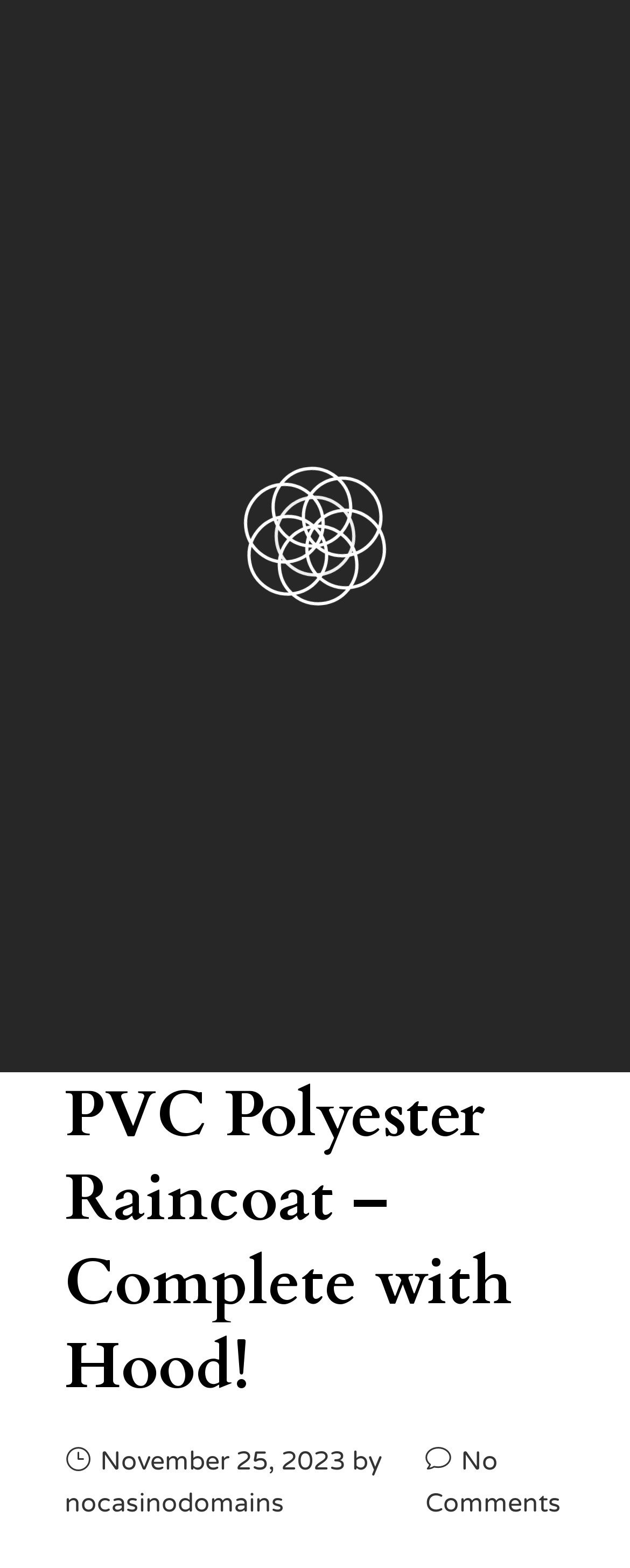Determine the bounding box coordinates for the UI element described. Format the coordinates as (top-left x, top-left y, bottom-right x, bottom-right y) and ensure all values are between 0 and 1. Element description: Zqhgz

[0.346, 0.11, 0.654, 0.16]